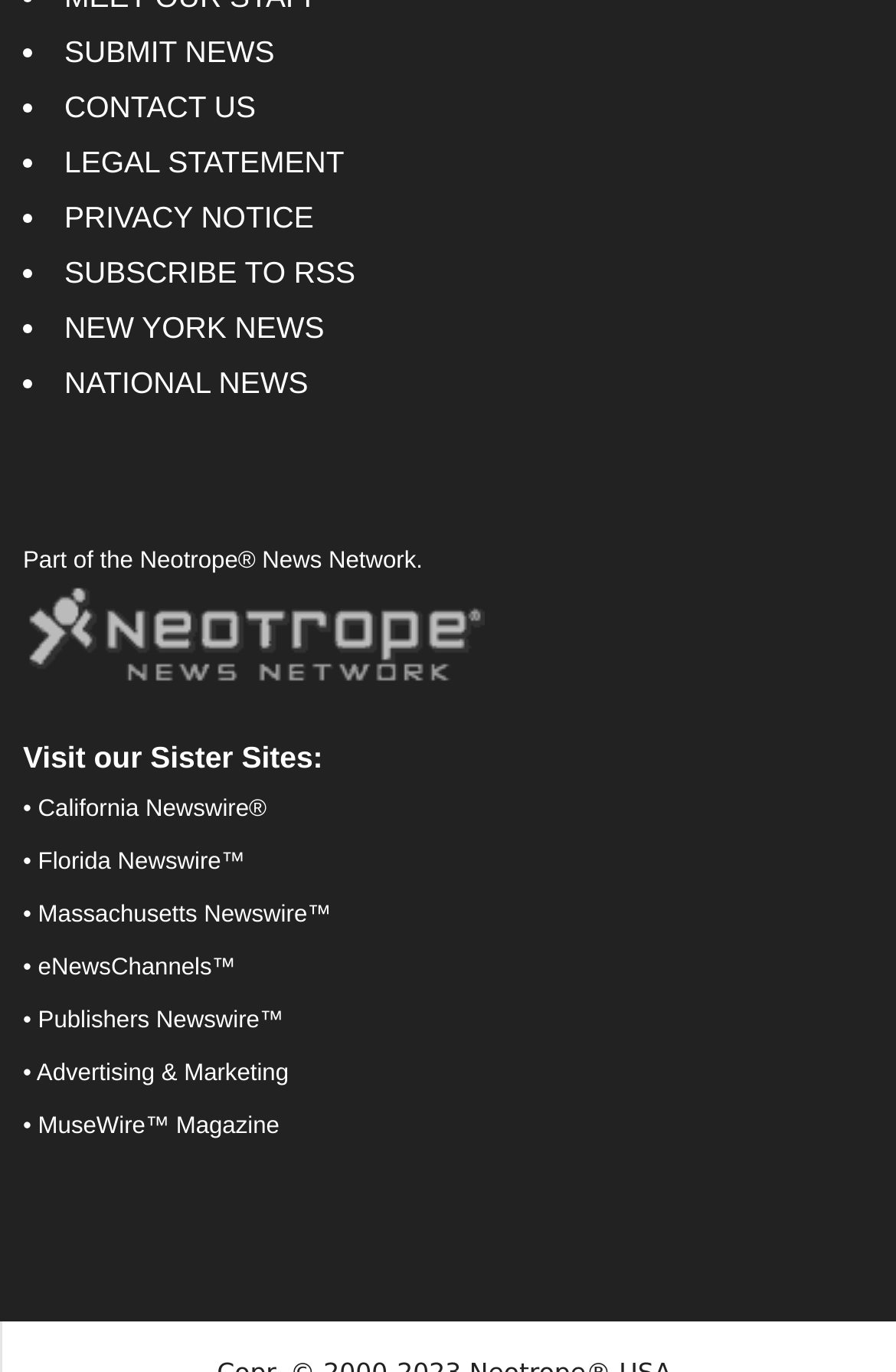Determine the bounding box coordinates of the clickable region to execute the instruction: "Contact us". The coordinates should be four float numbers between 0 and 1, denoted as [left, top, right, bottom].

[0.072, 0.065, 0.285, 0.09]